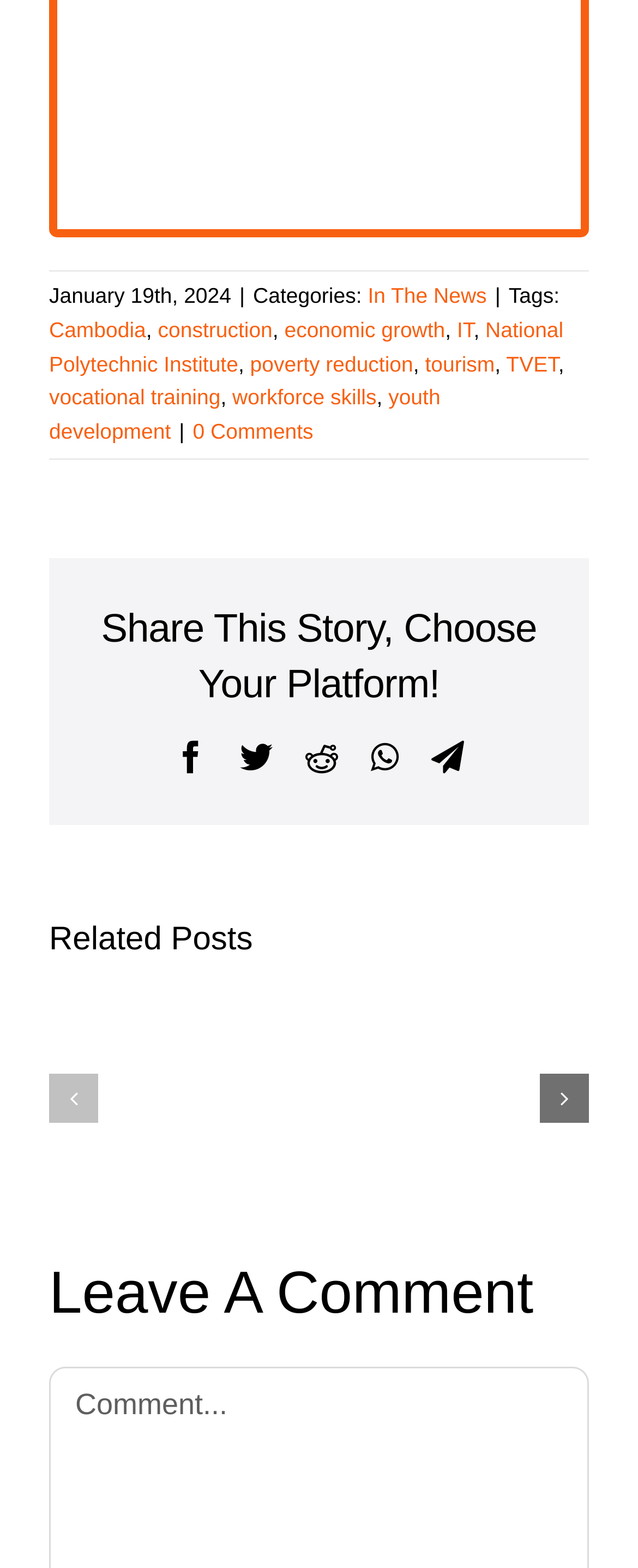Determine the coordinates of the bounding box for the clickable area needed to execute this instruction: "Go to the next slide".

[0.846, 0.685, 0.923, 0.716]